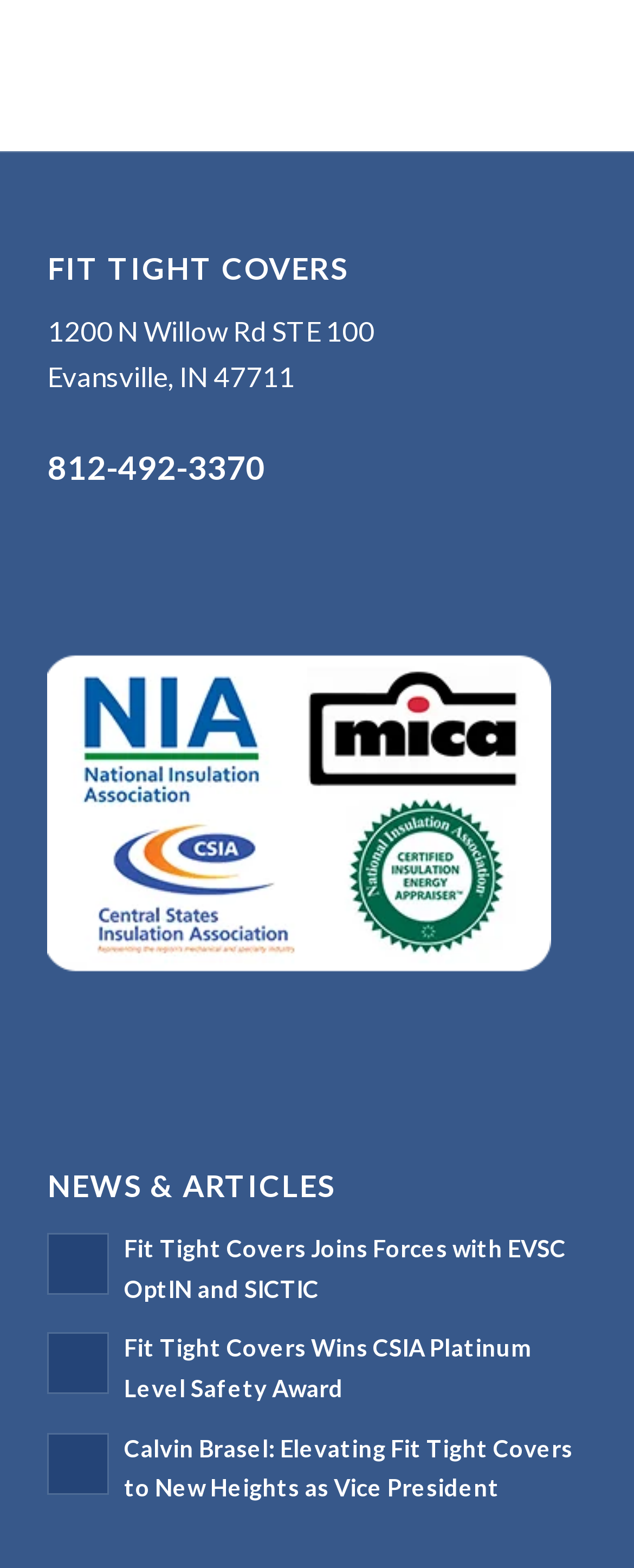What is the topic of the news article?
Answer the question with a single word or phrase, referring to the image.

Fit Tight Covers Joins Forces with EVSC OptIN and SICTIC